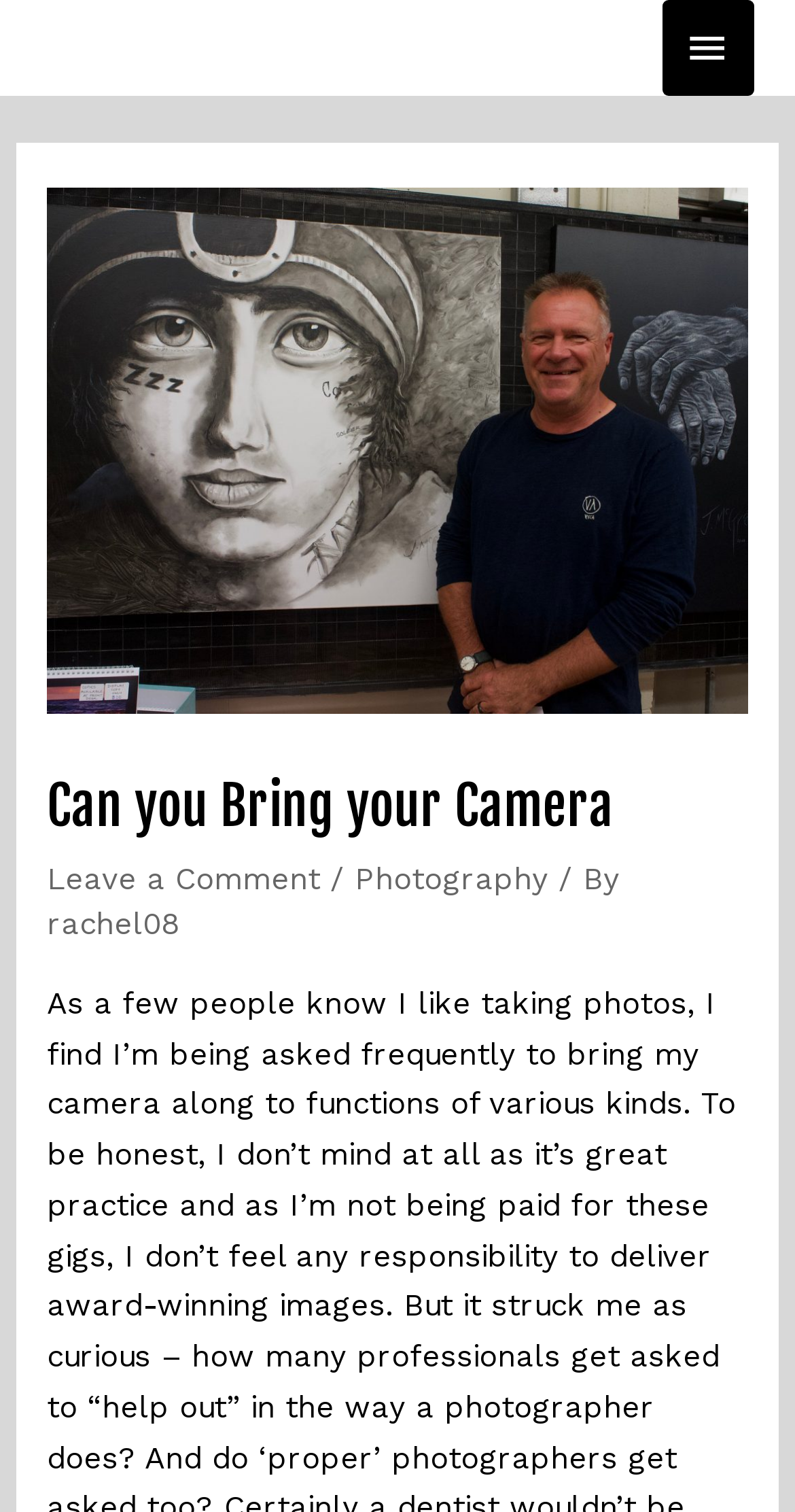Determine the bounding box for the UI element described here: "Leave a Comment".

[0.059, 0.57, 0.403, 0.594]